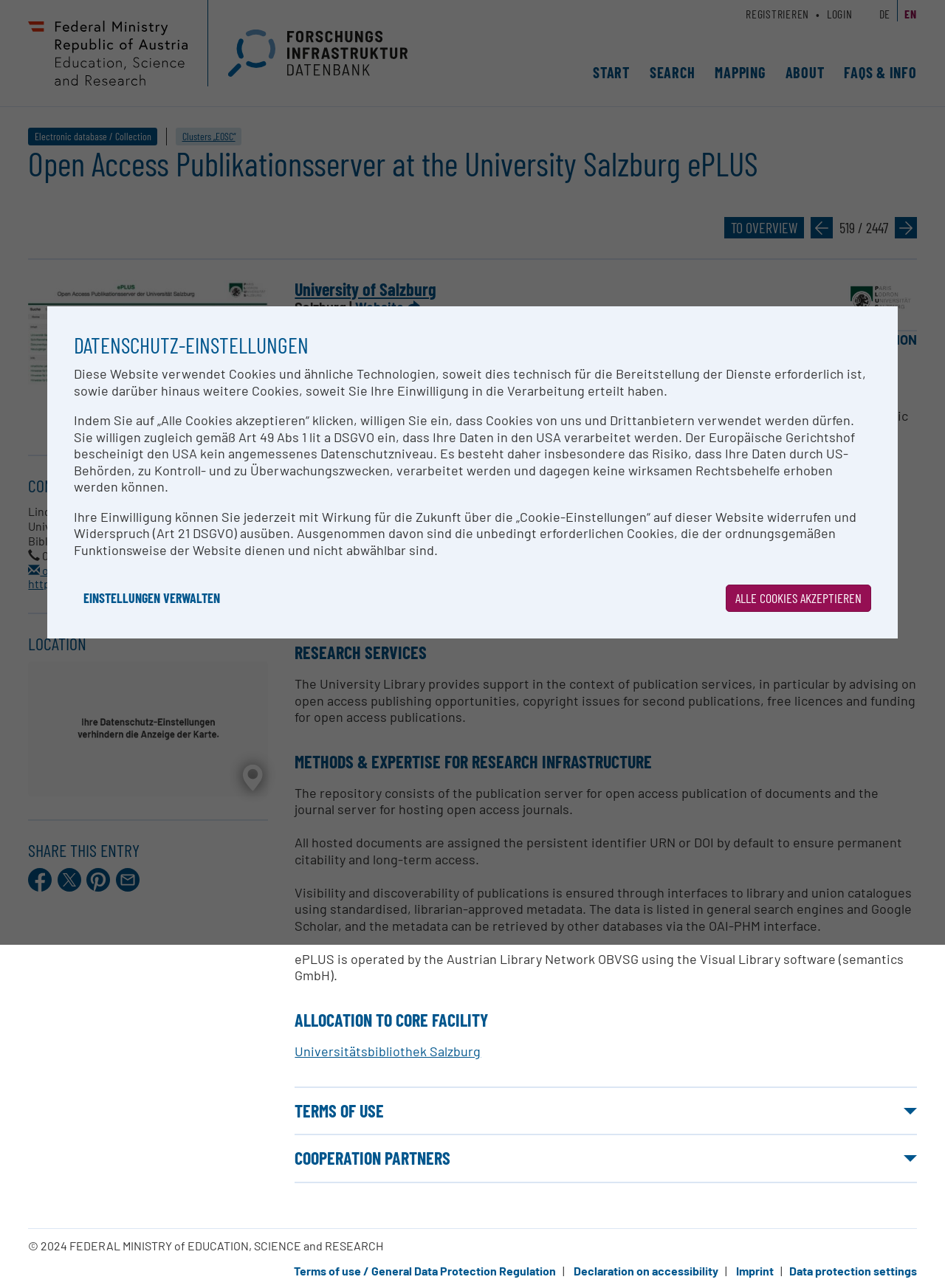Use a single word or phrase to answer the following:
What is the name of the software used to operate ePLUS?

Visual Library software